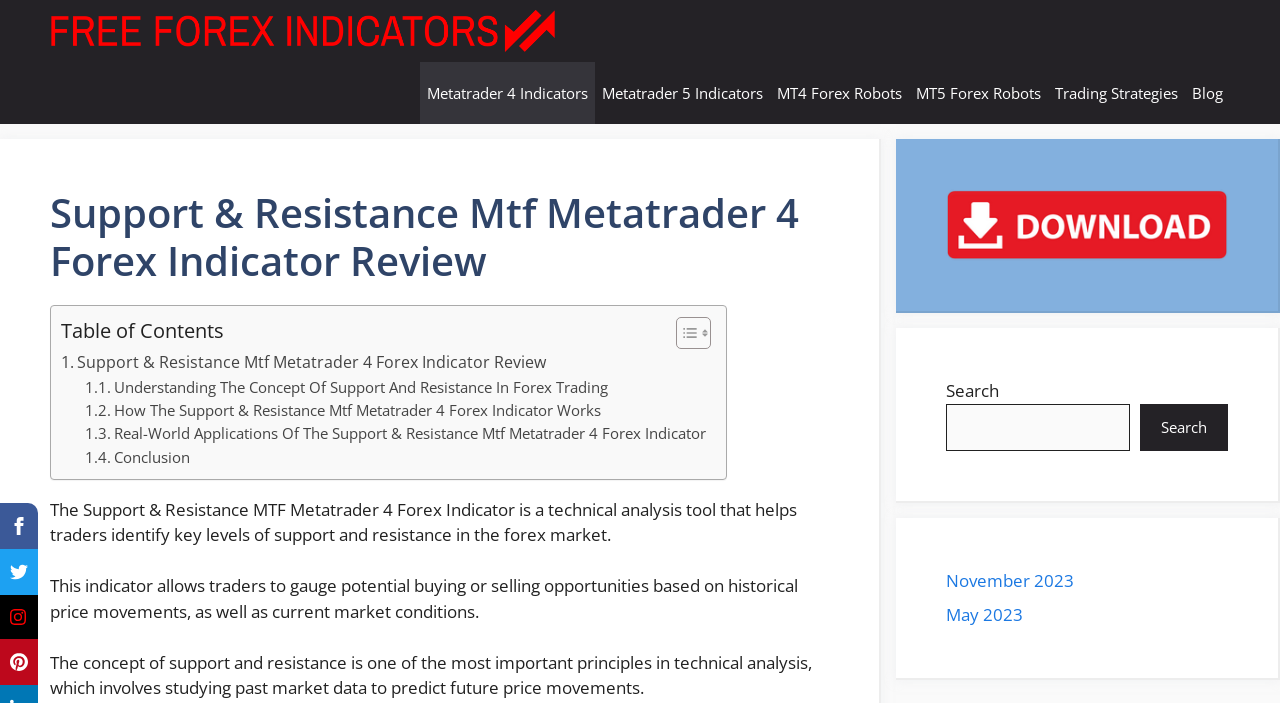What is the purpose of the Support & Resistance MTF Metatrader 4 Forex Indicator?
Give a one-word or short-phrase answer derived from the screenshot.

Technical analysis tool